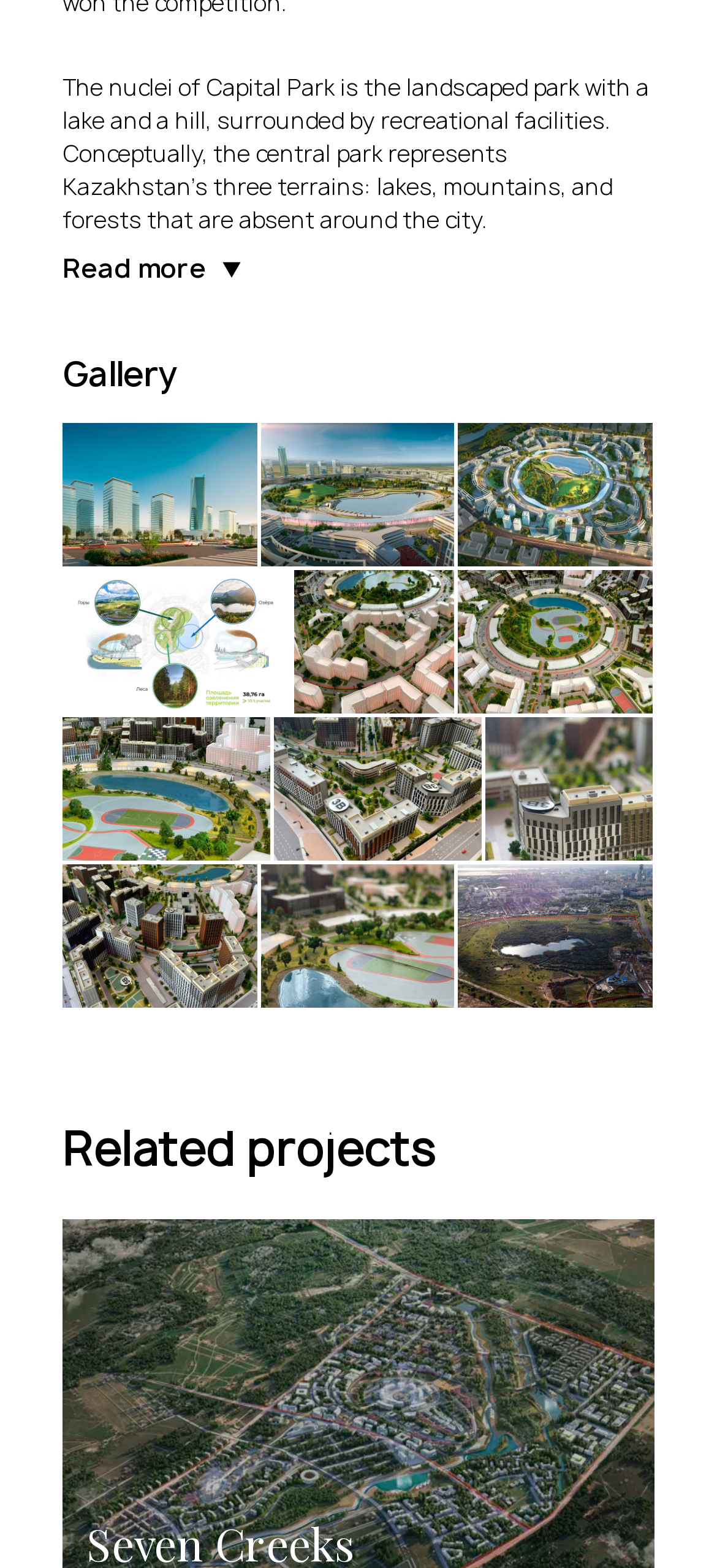Locate the bounding box coordinates of the clickable area needed to fulfill the instruction: "Check the 'Related projects'".

[0.087, 0.719, 0.913, 0.747]